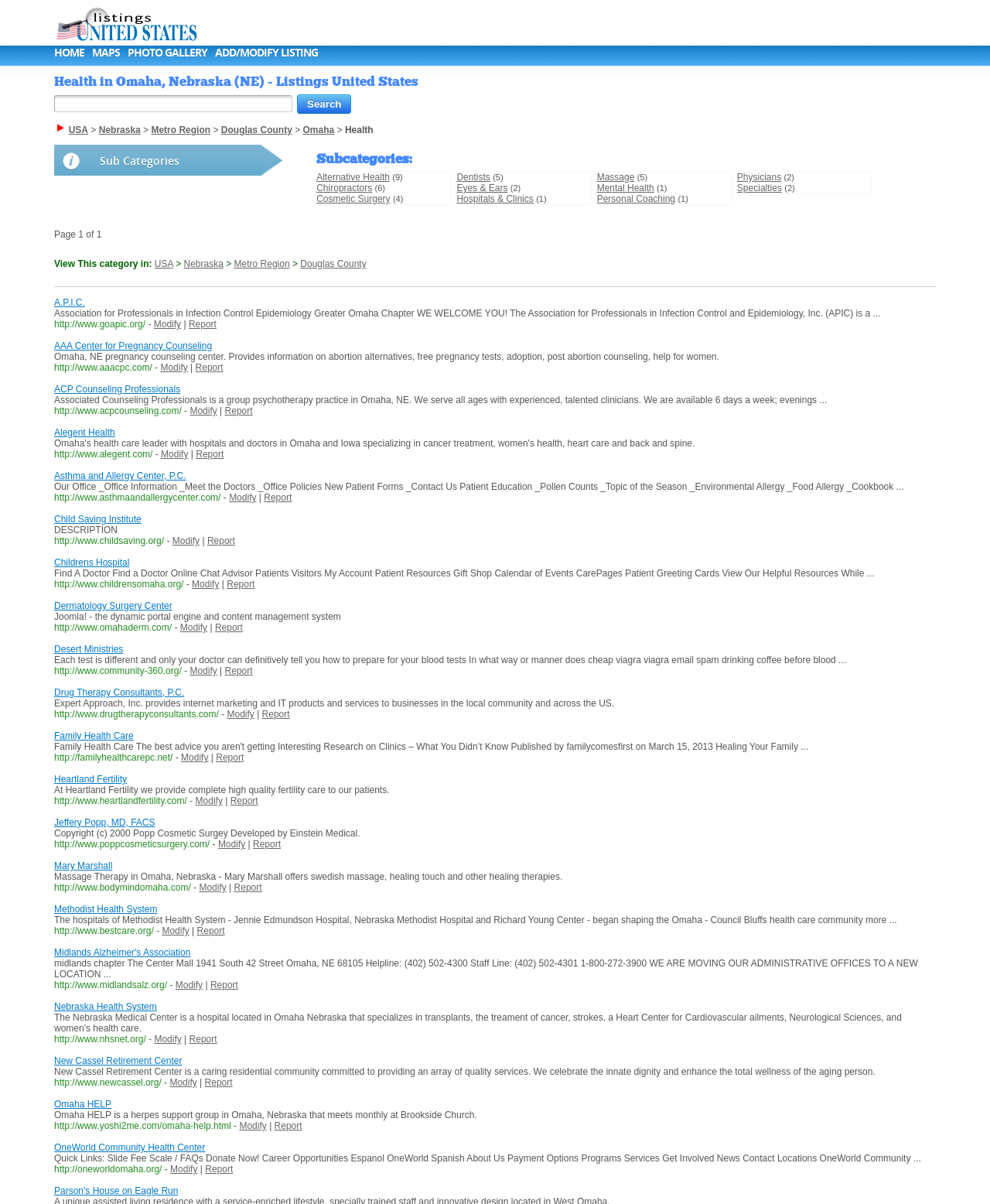Point out the bounding box coordinates of the section to click in order to follow this instruction: "Click on Contact Us".

None